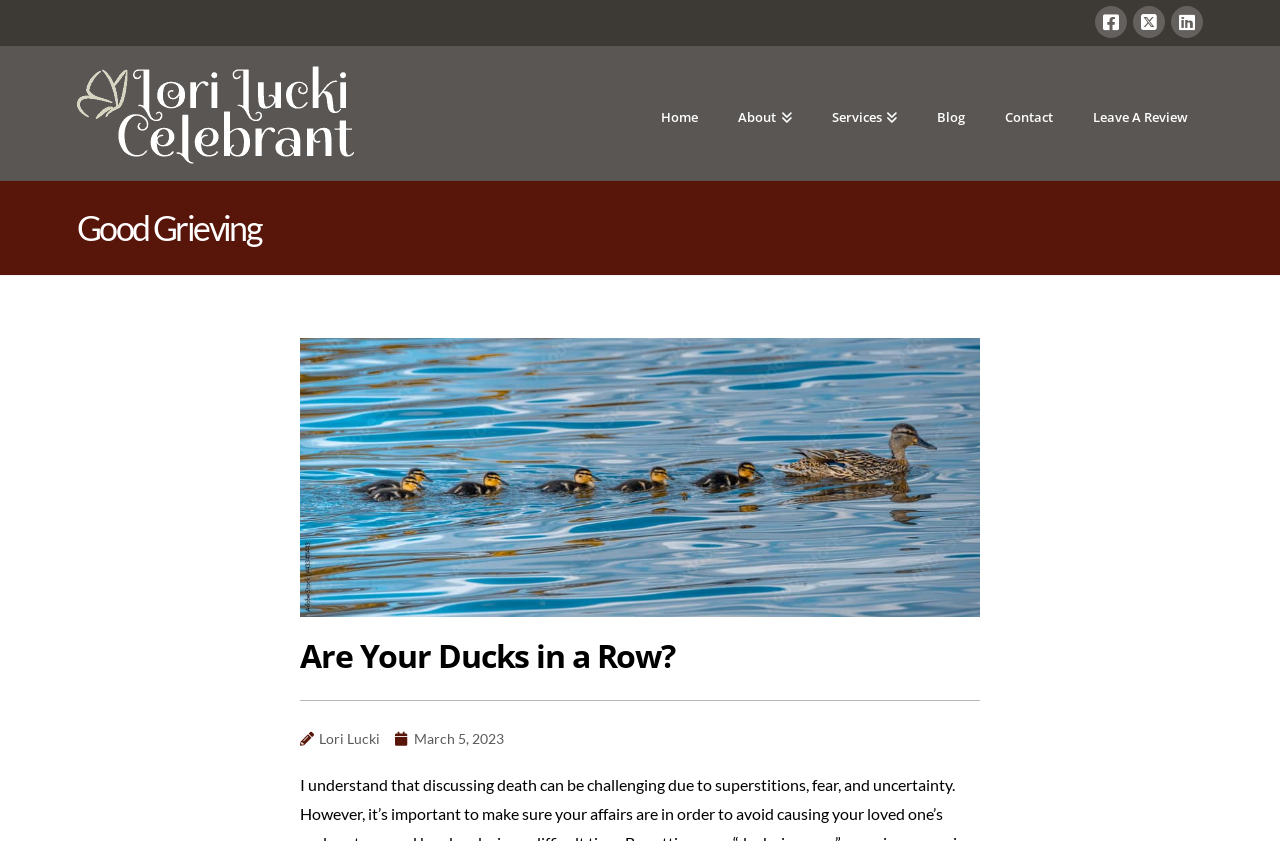Identify the bounding box coordinates for the region of the element that should be clicked to carry out the instruction: "view Lori Lucki's profile". The bounding box coordinates should be four float numbers between 0 and 1, i.e., [left, top, right, bottom].

[0.234, 0.863, 0.297, 0.893]